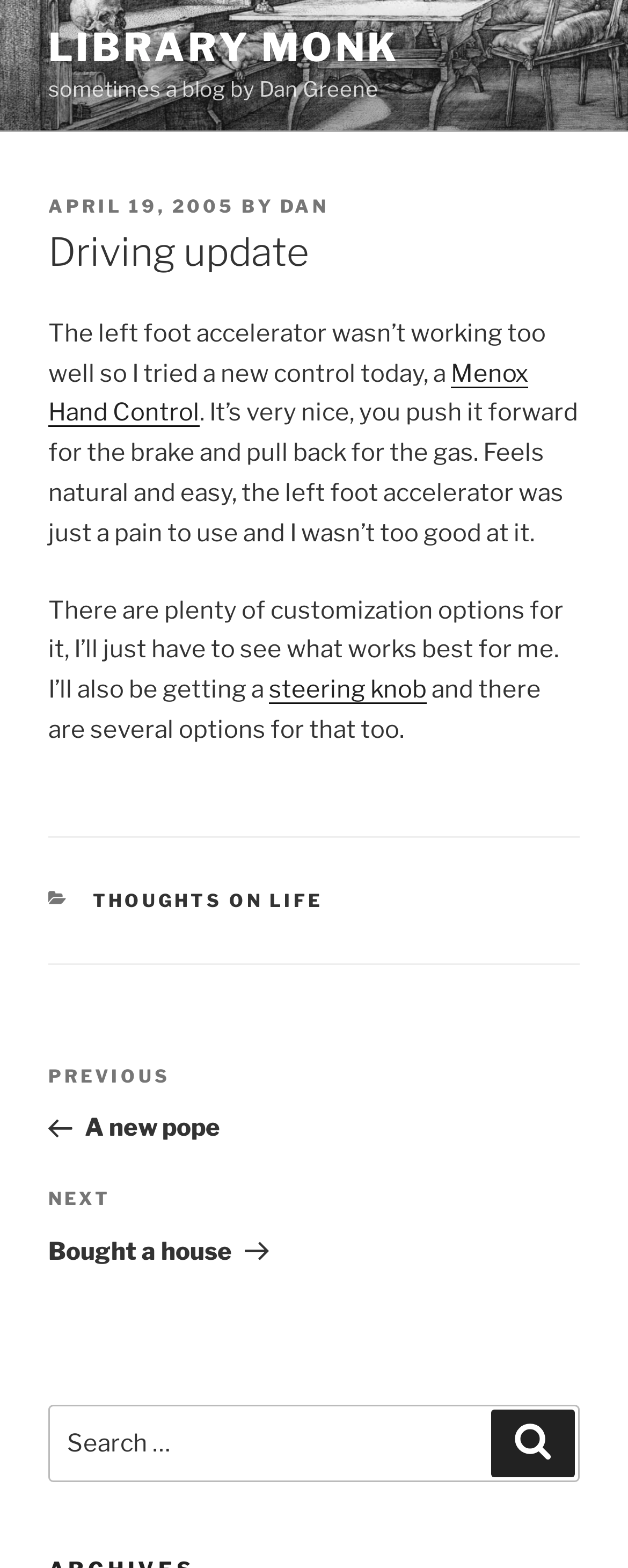What is the date of the posted article? Observe the screenshot and provide a one-word or short phrase answer.

APRIL 19, 2005